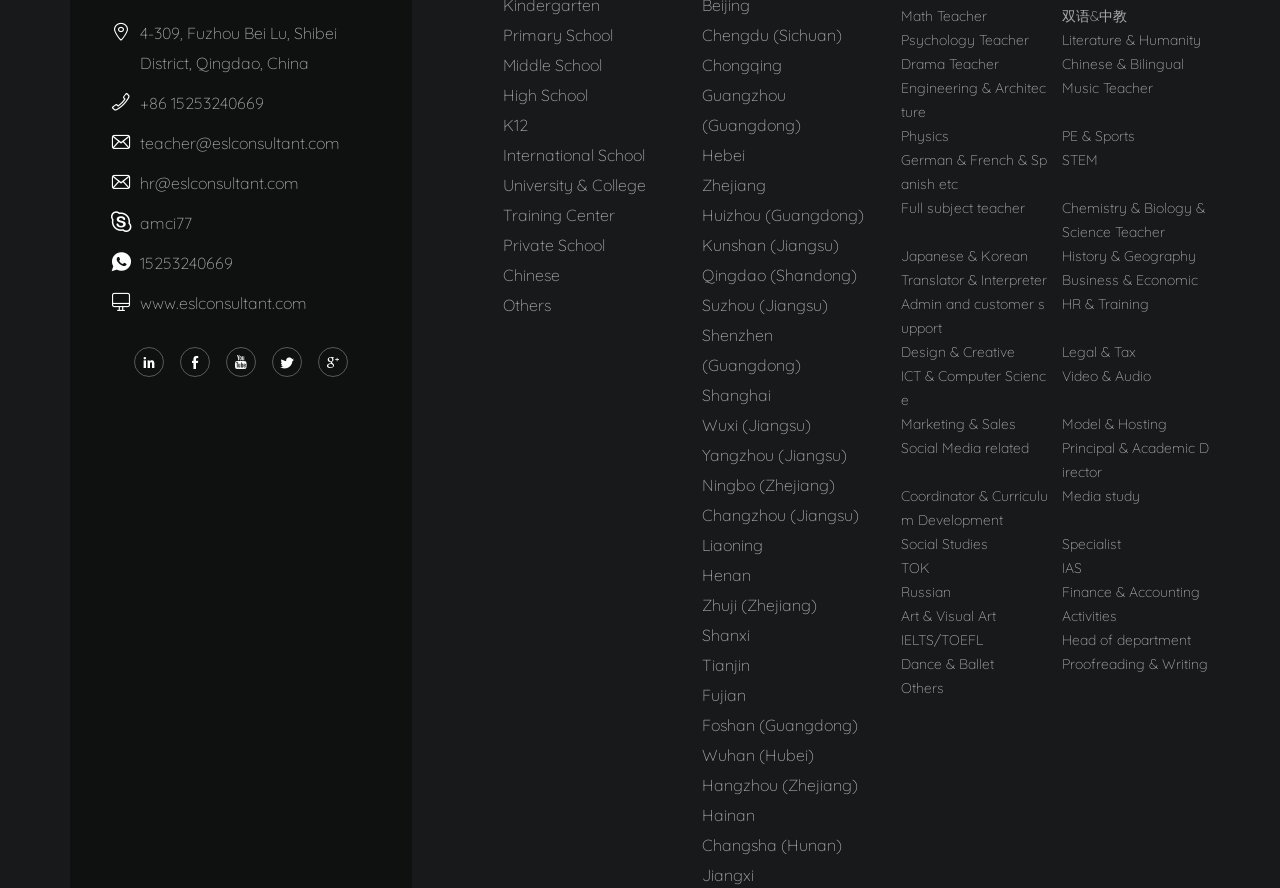Identify the bounding box coordinates of the region that should be clicked to execute the following instruction: "View jobs in 'Qingdao (Shandong)'".

[0.549, 0.292, 0.681, 0.326]